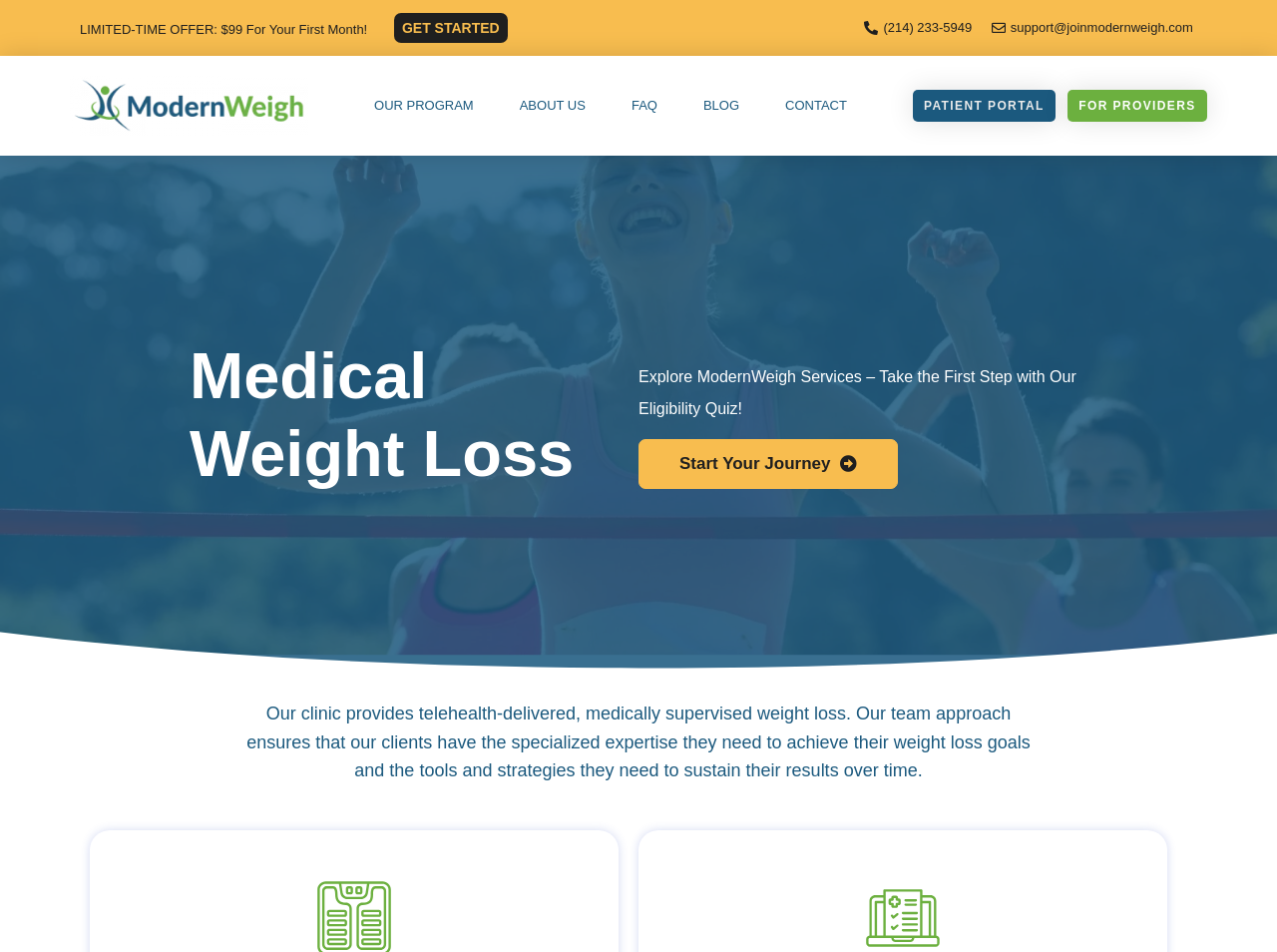Kindly respond to the following question with a single word or a brief phrase: 
What is the company email address?

support@joinmodernweigh.com